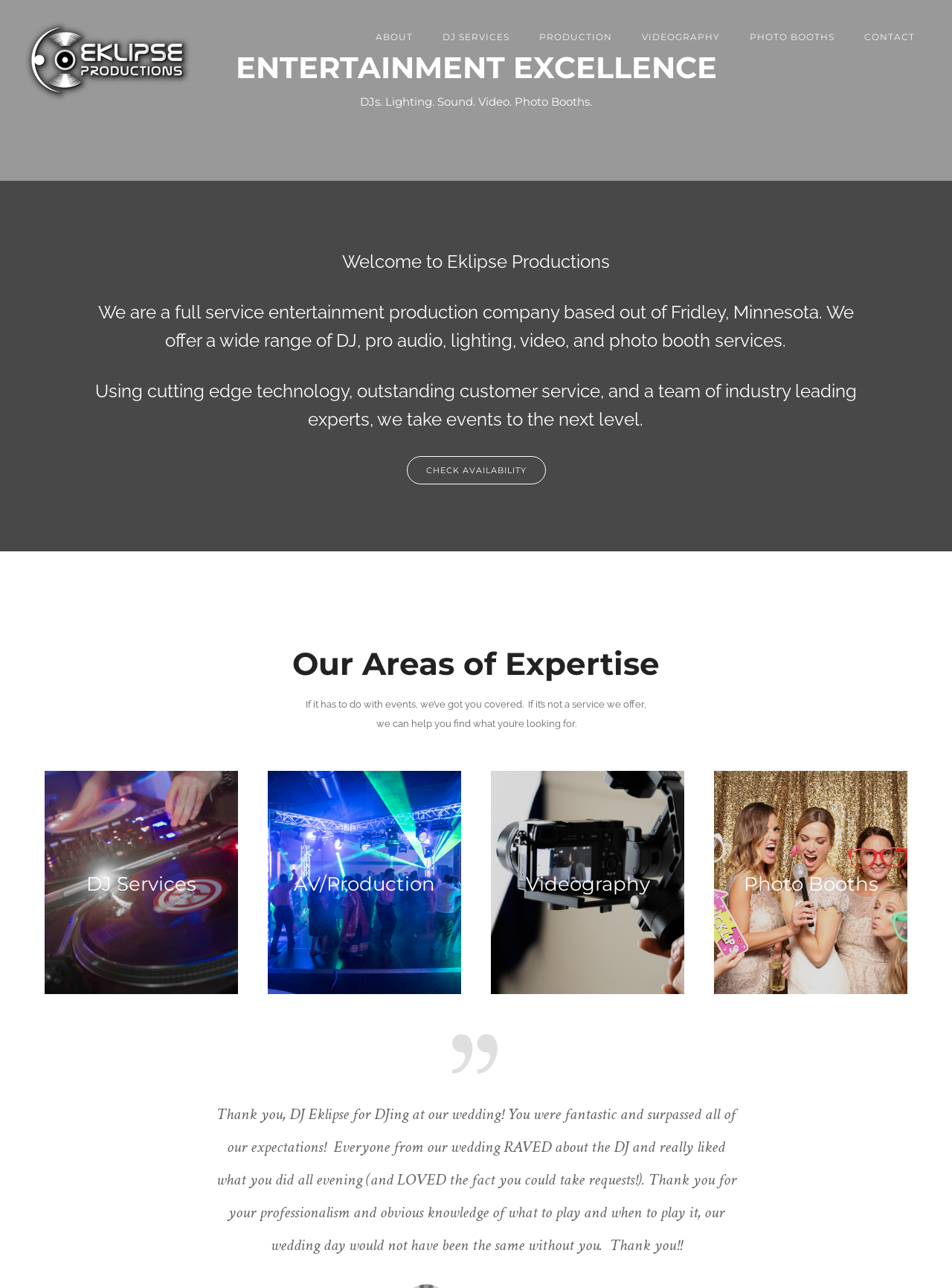Refer to the screenshot and give an in-depth answer to this question: How many services are offered?

The services offered by the company are listed in the navigation menu at the top of the webpage. There are five services listed: DJ Services, Production, Videography, Photo Booths, and Contact. Each service has a separate link and is listed horizontally next to each other.